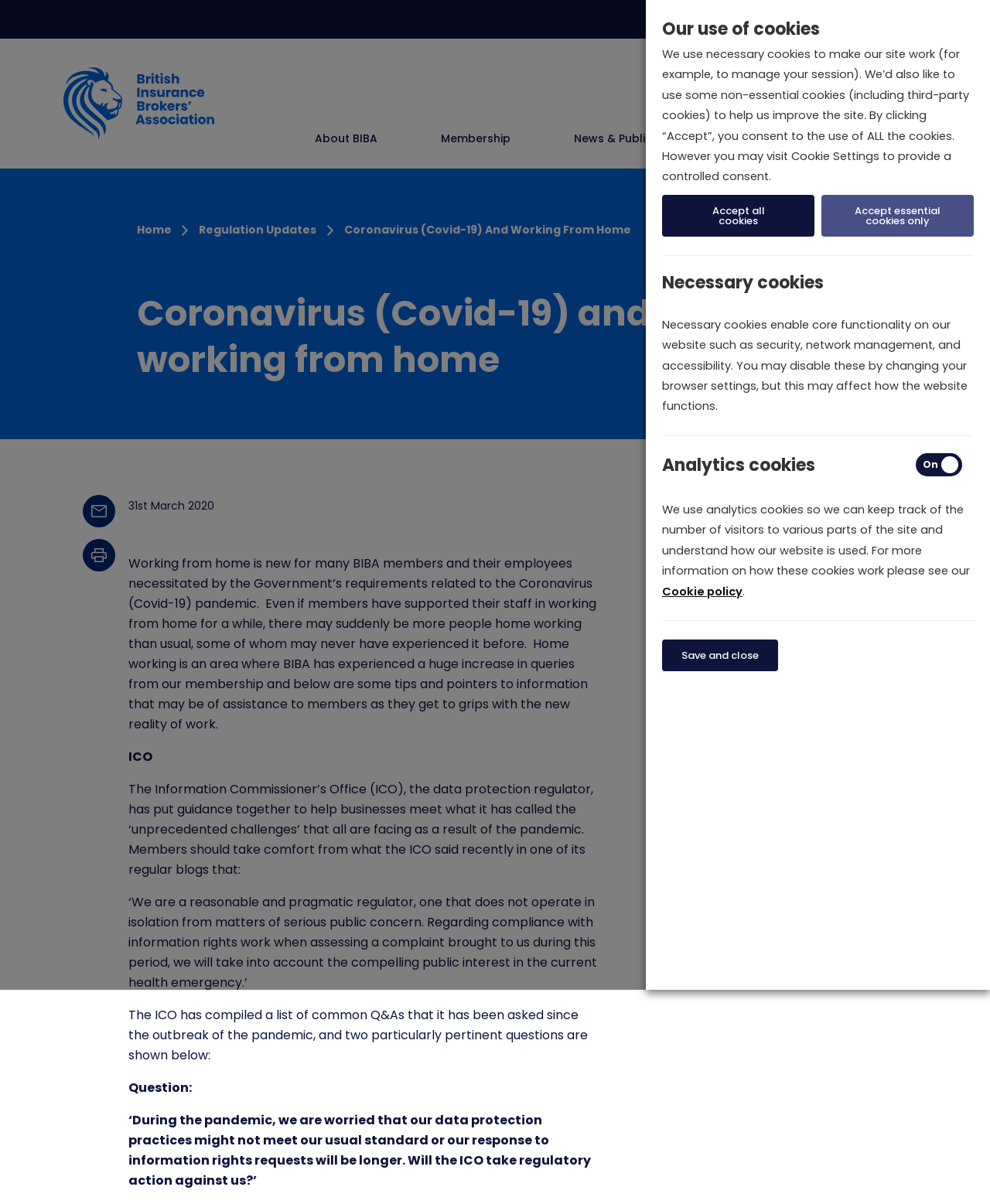What is the date mentioned in the webpage?
By examining the image, provide a one-word or phrase answer.

31st March 2020